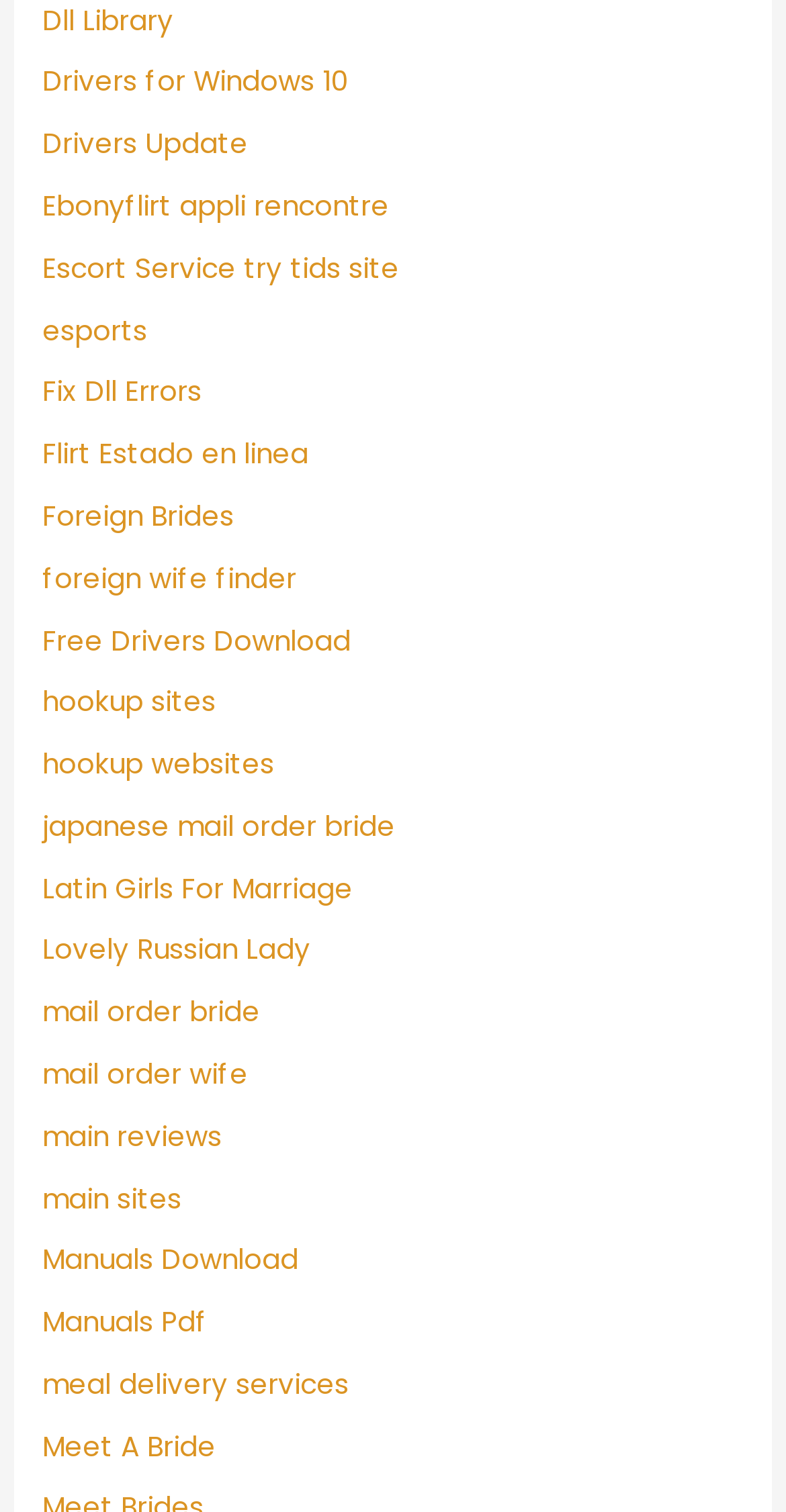Kindly provide the bounding box coordinates of the section you need to click on to fulfill the given instruction: "Check out 'Foreign Brides'".

[0.054, 0.329, 0.298, 0.354]